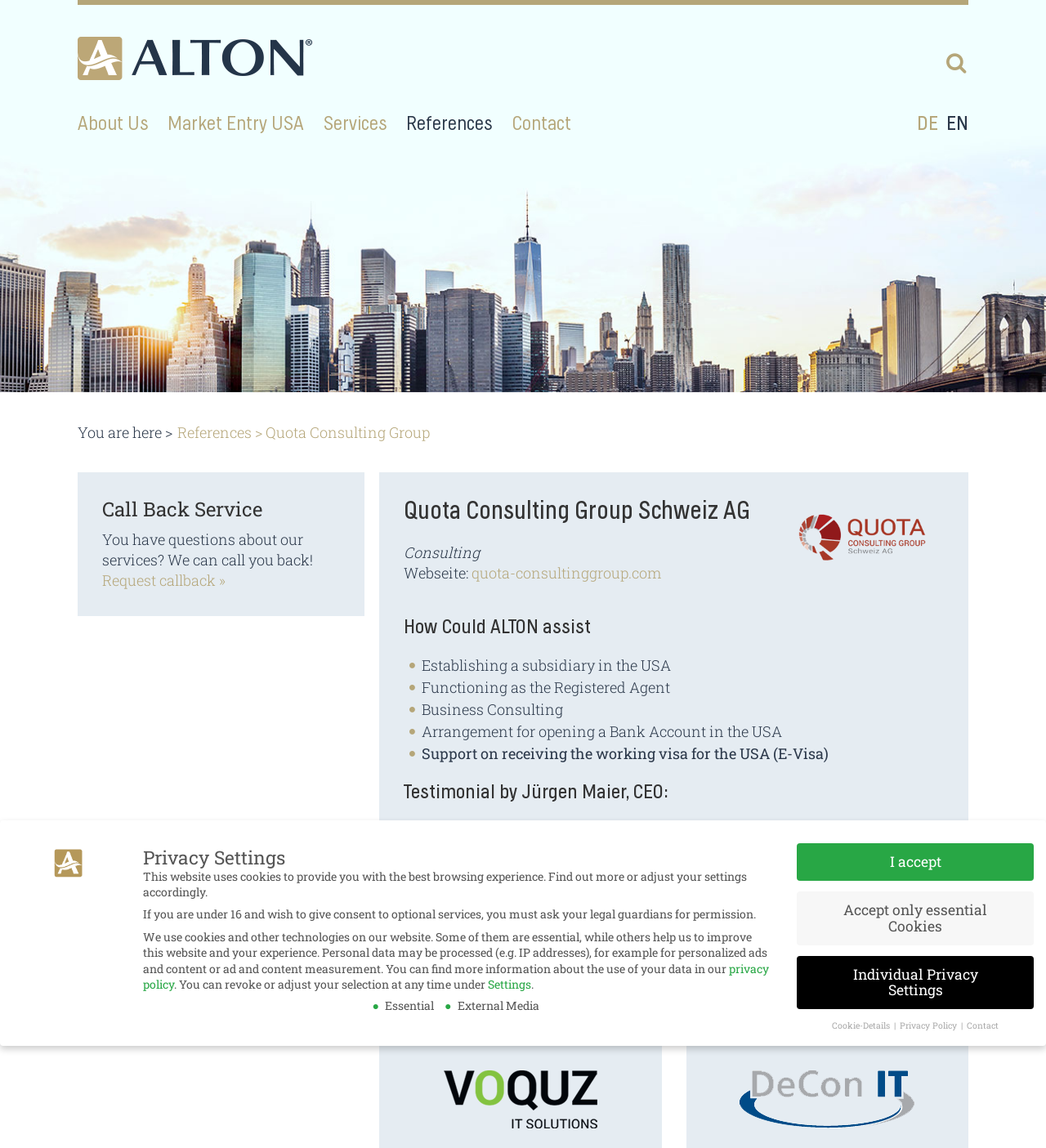Given the description parent_node: DECON-IT GmbH title="DECON-IT GmbH", predict the bounding box coordinates of the UI element. Ensure the coordinates are in the format (top-left x, top-left y, bottom-right x, bottom-right y) and all values are between 0 and 1.

[0.674, 0.958, 0.908, 0.976]